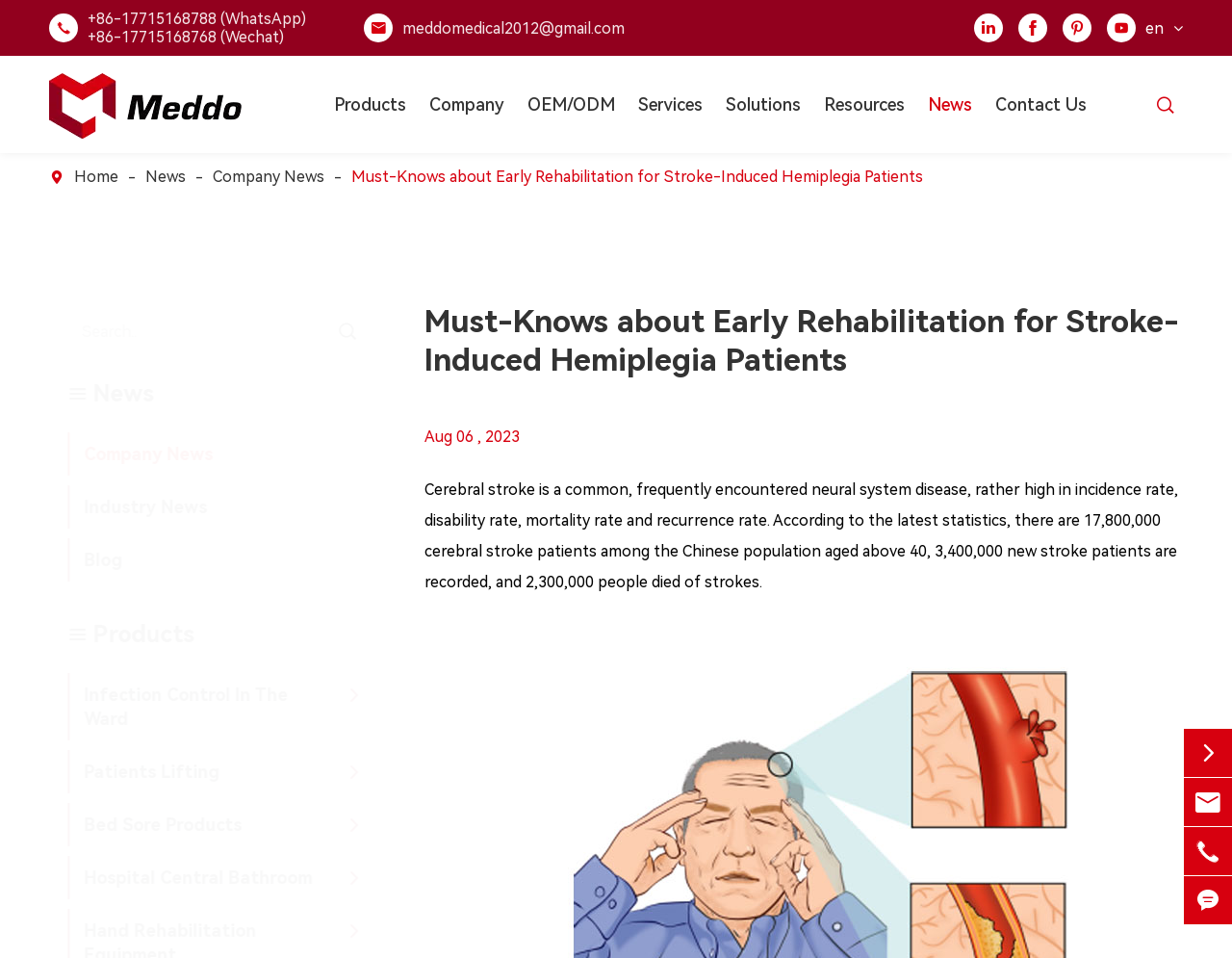Locate the bounding box coordinates of the clickable area needed to fulfill the instruction: "Read about early rehabilitation for stroke-induced hemiplegia patients".

[0.345, 0.316, 0.96, 0.396]